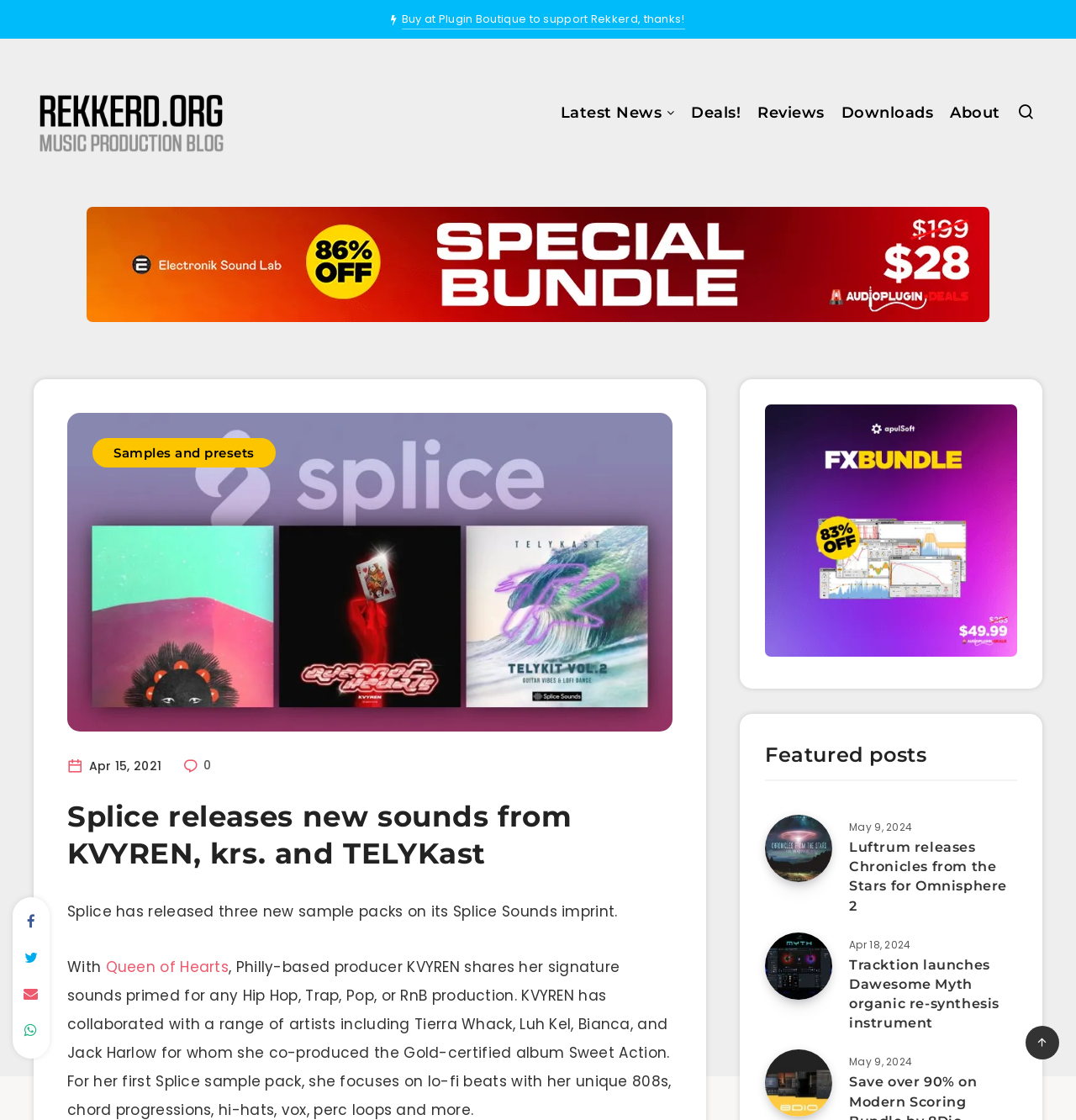Answer the question below in one word or phrase:
How many new sample packs are released by Splice?

Three